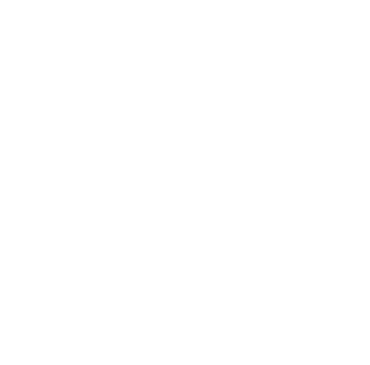Provide your answer in one word or a succinct phrase for the question: 
What kind of elements may be included in the illustration?

Tools or elements associated with repairs